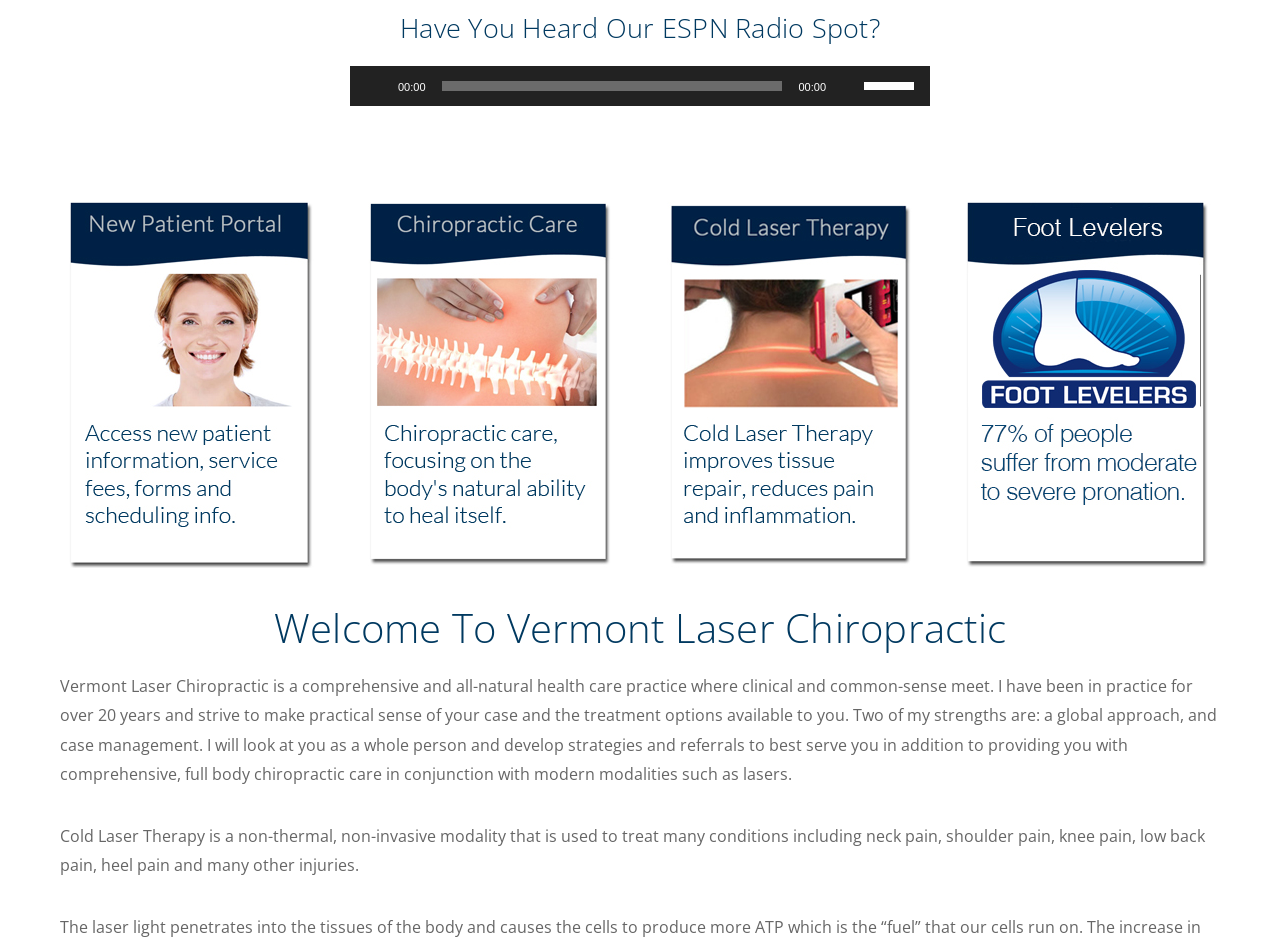Determine the bounding box coordinates of the element's region needed to click to follow the instruction: "Visit Vermont Laser Chiropractic page". Provide these coordinates as four float numbers between 0 and 1, formatted as [left, top, right, bottom].

[0.047, 0.213, 0.252, 0.603]